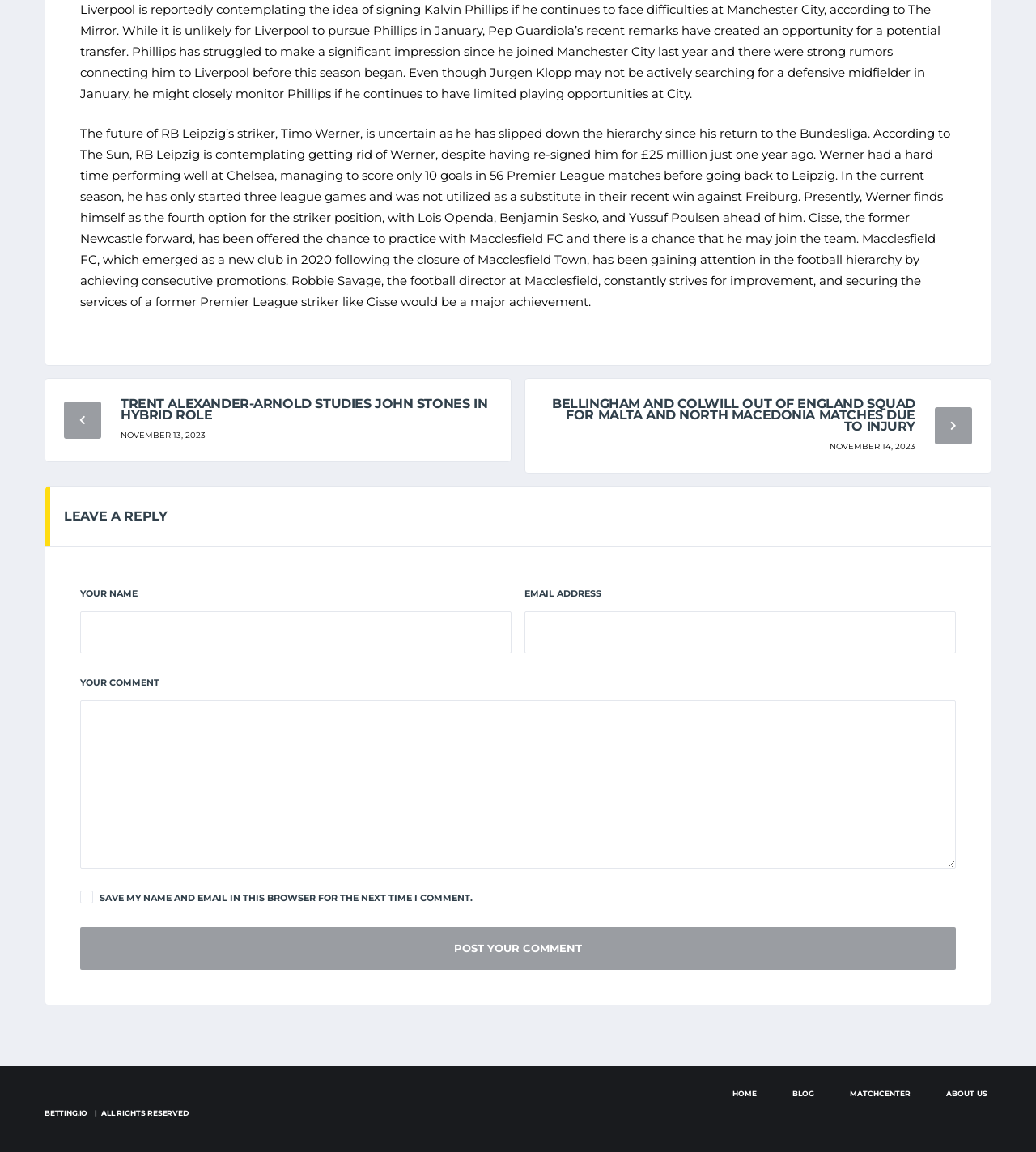Identify the coordinates of the bounding box for the element that must be clicked to accomplish the instruction: "Enter your name in the required field".

[0.077, 0.531, 0.494, 0.567]